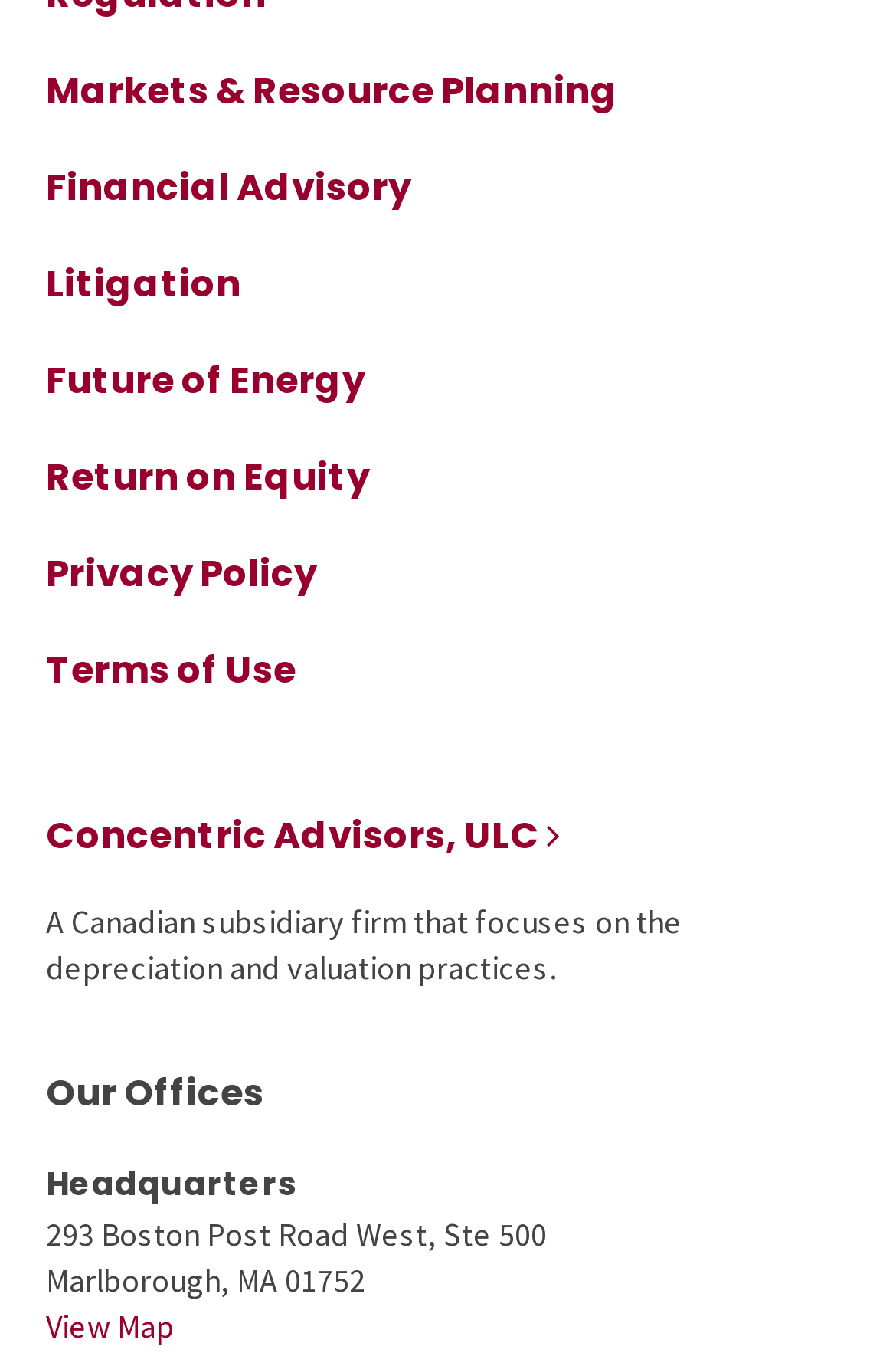Please reply to the following question with a single word or a short phrase:
What is the link to view the map of the Headquarters?

View Map